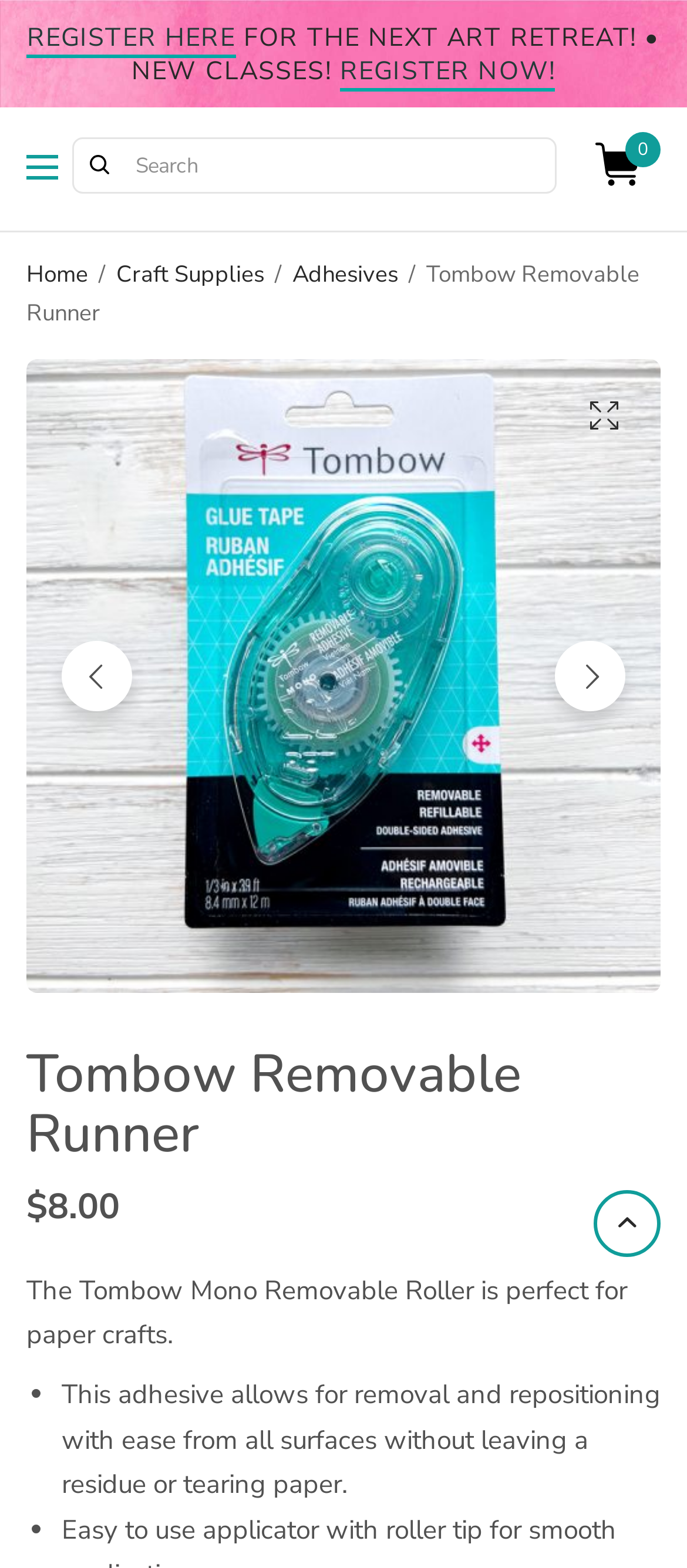Determine the bounding box coordinates of the clickable element necessary to fulfill the instruction: "search for products". Provide the coordinates as four float numbers within the 0 to 1 range, i.e., [left, top, right, bottom].

[0.105, 0.088, 0.809, 0.123]